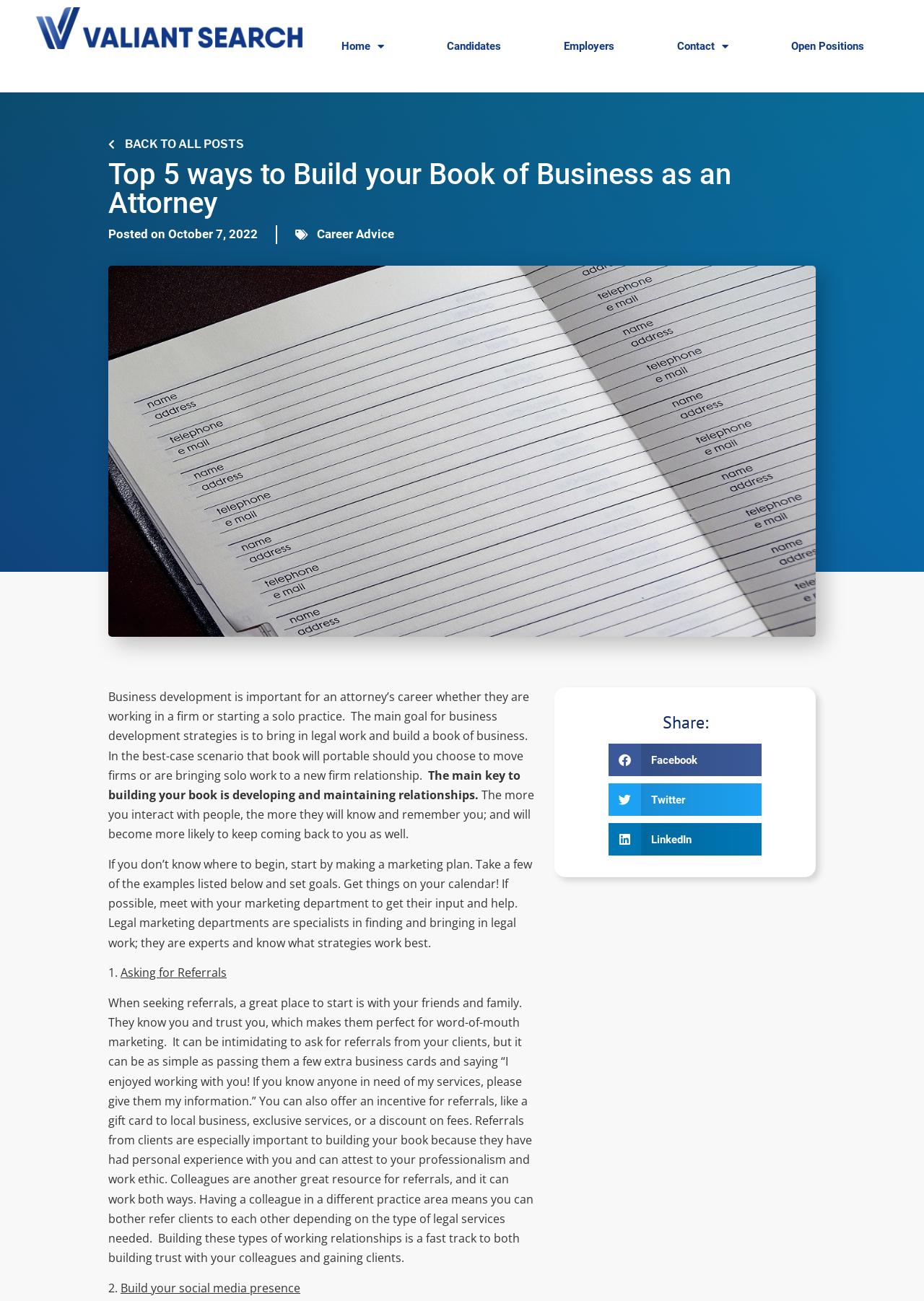Identify the bounding box coordinates for the element that needs to be clicked to fulfill this instruction: "Click on the 'Share on facebook' button". Provide the coordinates in the format of four float numbers between 0 and 1: [left, top, right, bottom].

[0.659, 0.572, 0.824, 0.597]